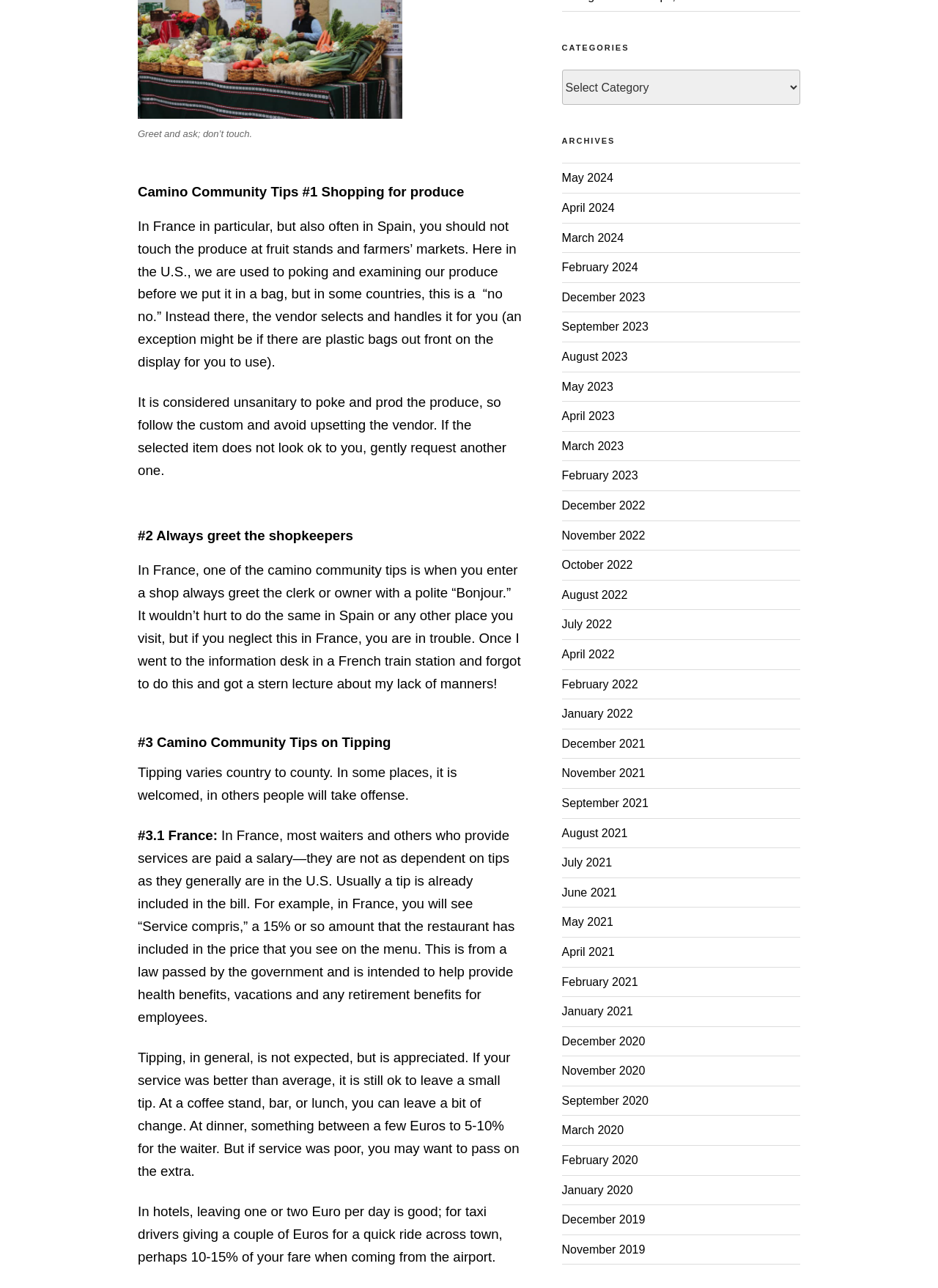Provide a brief response to the question using a single word or phrase: 
What is the first Camino Community Tip?

Don't touch produce